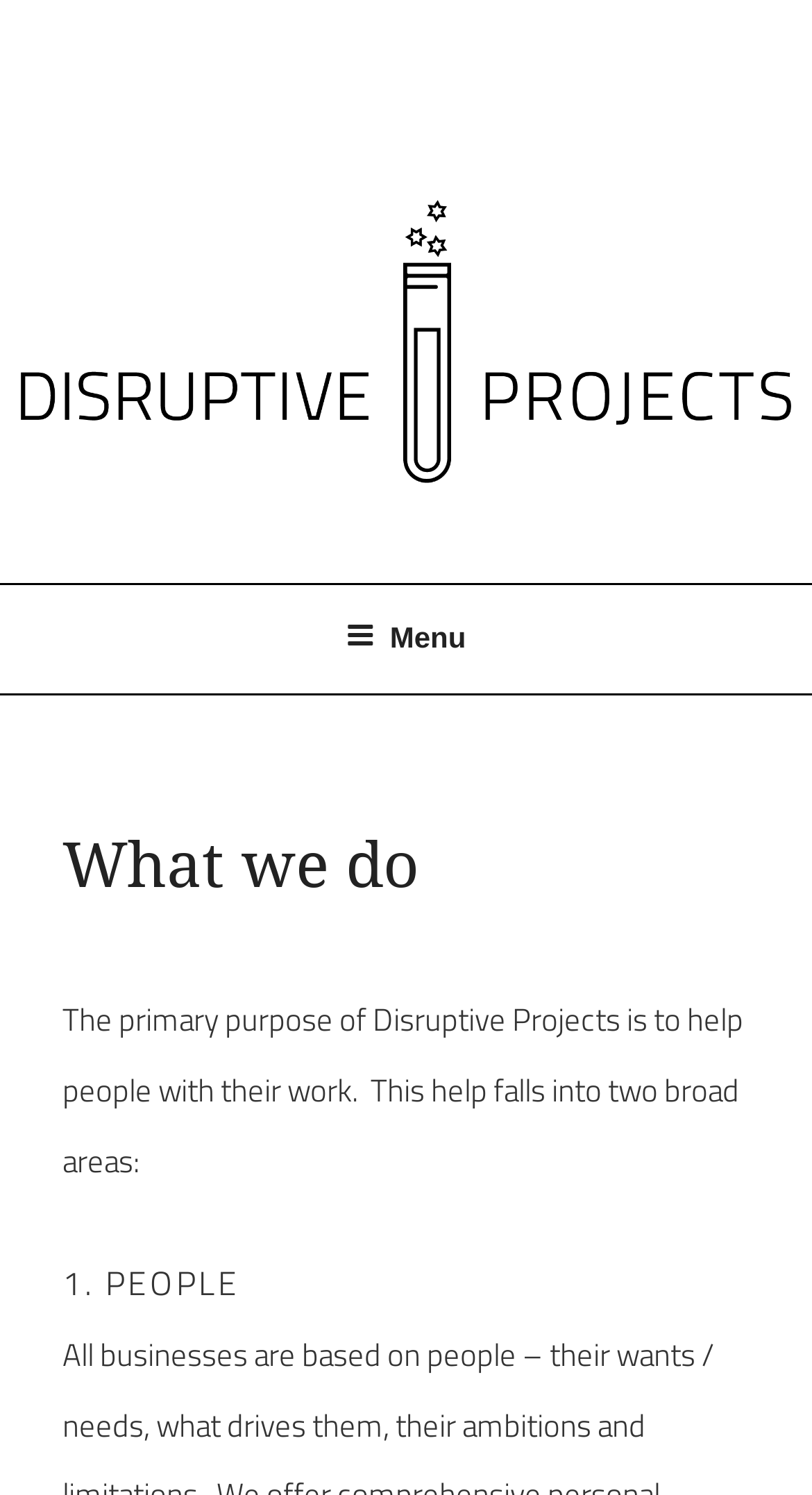Produce a meticulous description of the webpage.

The webpage is about Disruptive Projects, with a prominent link at the top center of the page. Below the link, there is a large image that spans almost the entire width of the page. 

To the right of the image, there is a link with the text "DISRUPTIVE PROJECTS" and a static text "Let’s create a meaningful difference" positioned closely below it. 

A navigation menu, labeled as "Top Menu", is located at the top of the page, stretching across the entire width. Within the menu, there is a button labeled "Menu" that, when expanded, reveals a dropdown menu. 

The main content of the page is divided into sections, with a heading "What we do" at the top. Below this heading, there is a paragraph of text that explains the primary purpose of Disruptive Projects, which involves helping people with their work in two broad areas. 

Further down, there is a heading "1. PEOPLE" that likely introduces a section about one of the areas of help provided by Disruptive Projects.